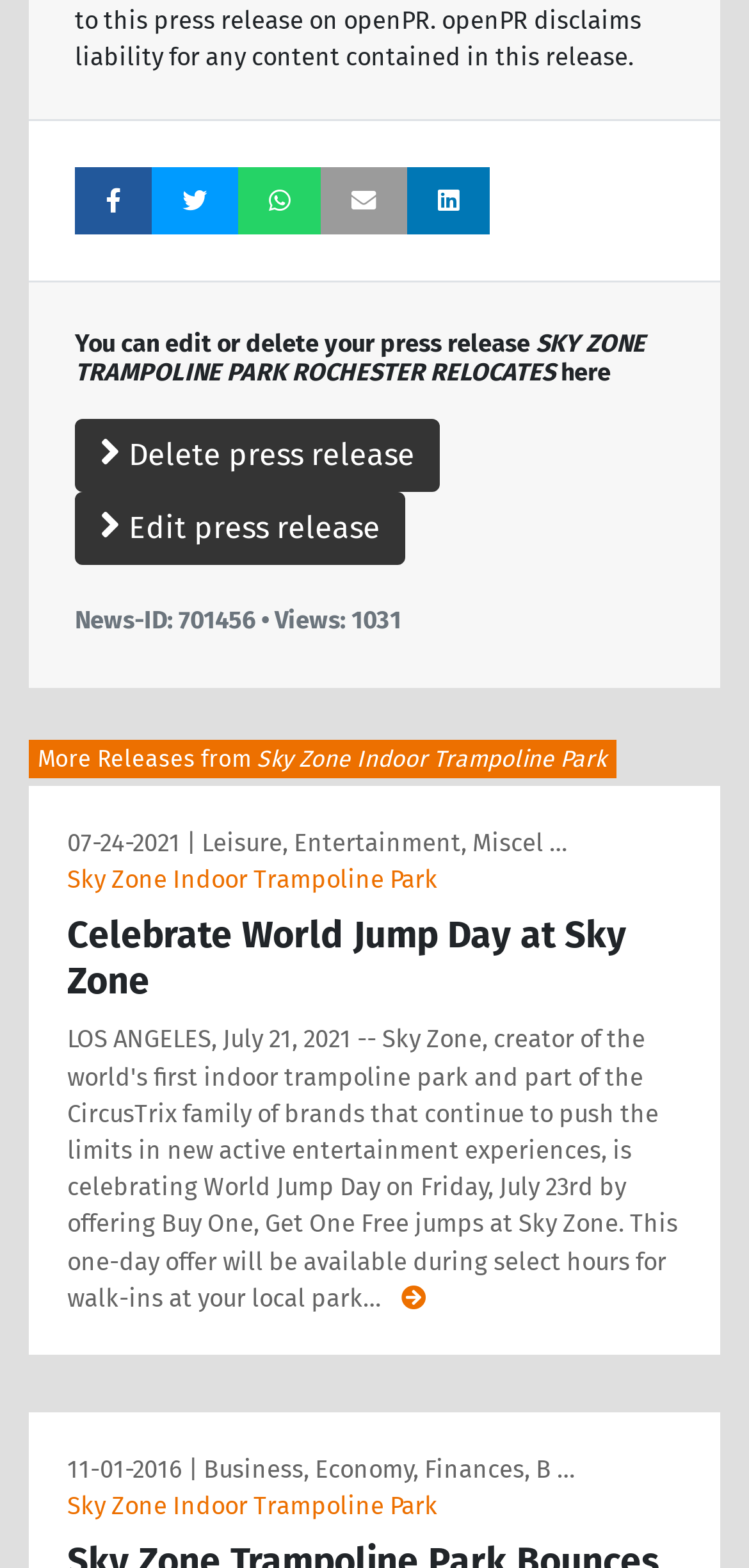Please locate the bounding box coordinates of the region I need to click to follow this instruction: "View more releases from Sky Zone Indoor Trampoline Park".

[0.038, 0.471, 0.822, 0.496]